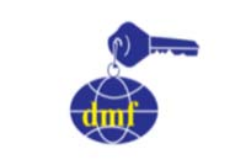What shape does the key hang from?
Please provide a detailed and comprehensive answer to the question.

According to the caption, the key hangs from an oval shape resembling a globe, which suggests themes of global connectivity and access.